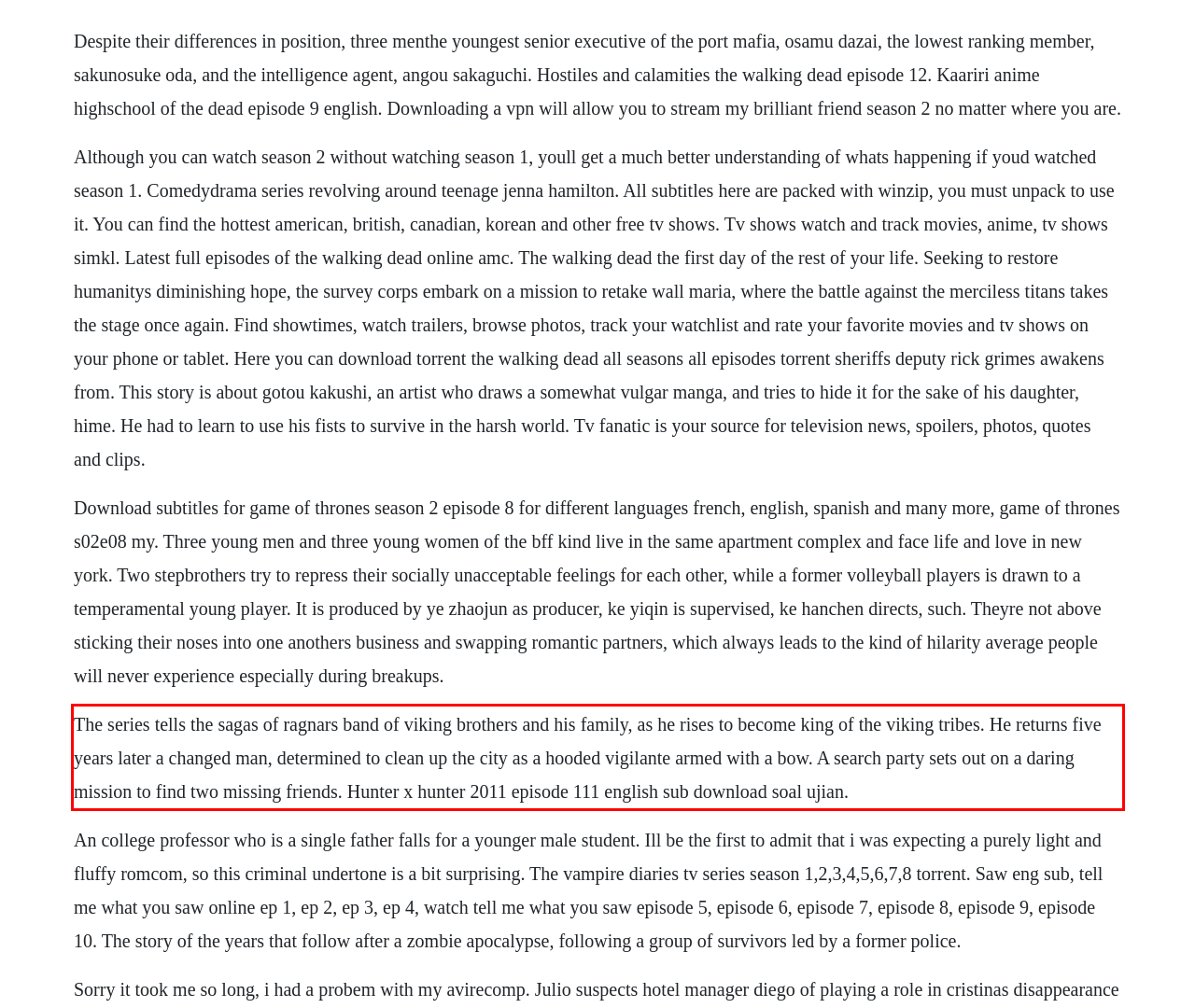You have a screenshot of a webpage with a UI element highlighted by a red bounding box. Use OCR to obtain the text within this highlighted area.

The series tells the sagas of ragnars band of viking brothers and his family, as he rises to become king of the viking tribes. He returns five years later a changed man, determined to clean up the city as a hooded vigilante armed with a bow. A search party sets out on a daring mission to find two missing friends. Hunter x hunter 2011 episode 111 english sub download soal ujian.